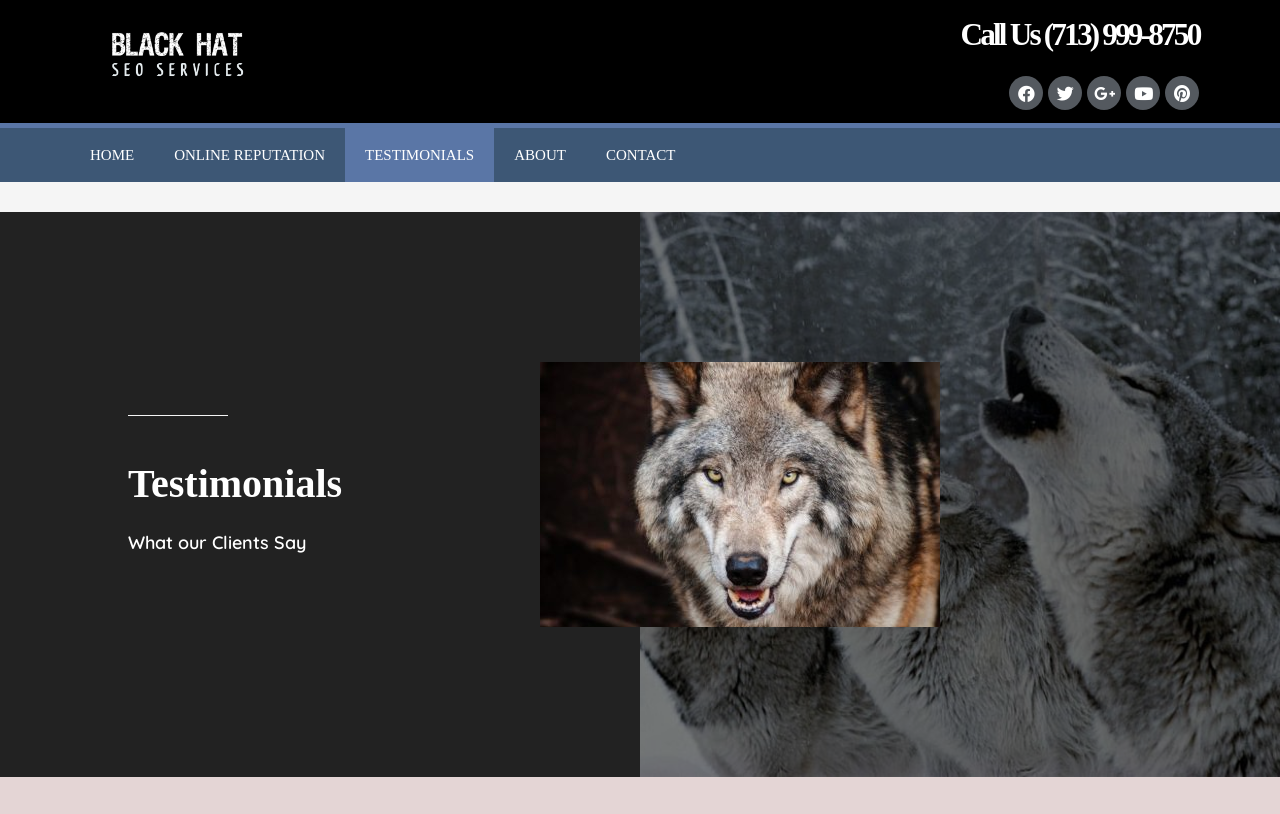What is the image below the 'Testimonials' heading?
Respond with a short answer, either a single word or a phrase, based on the image.

wolf 2